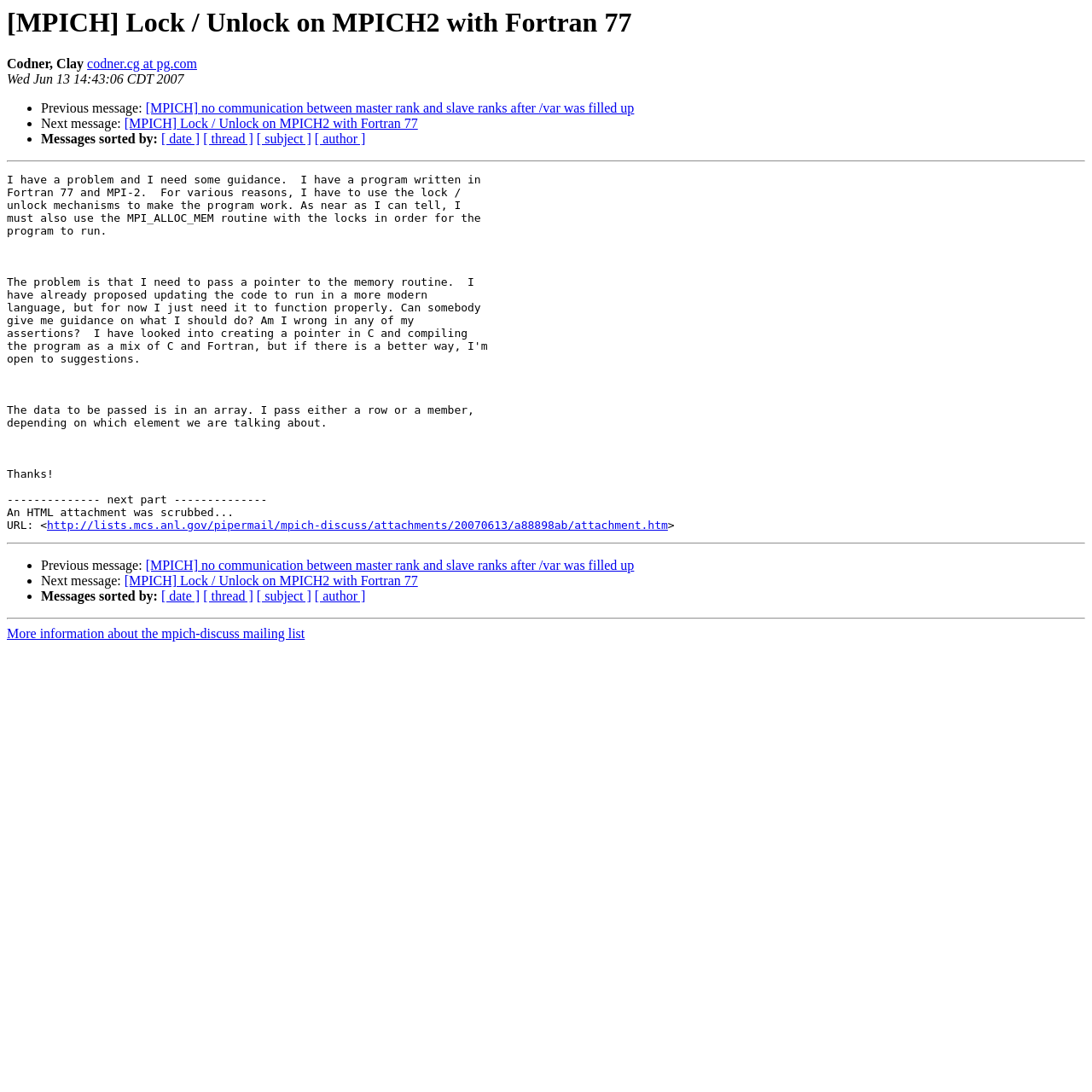Who is the author of this message?
Answer the question with just one word or phrase using the image.

Codner, Clay